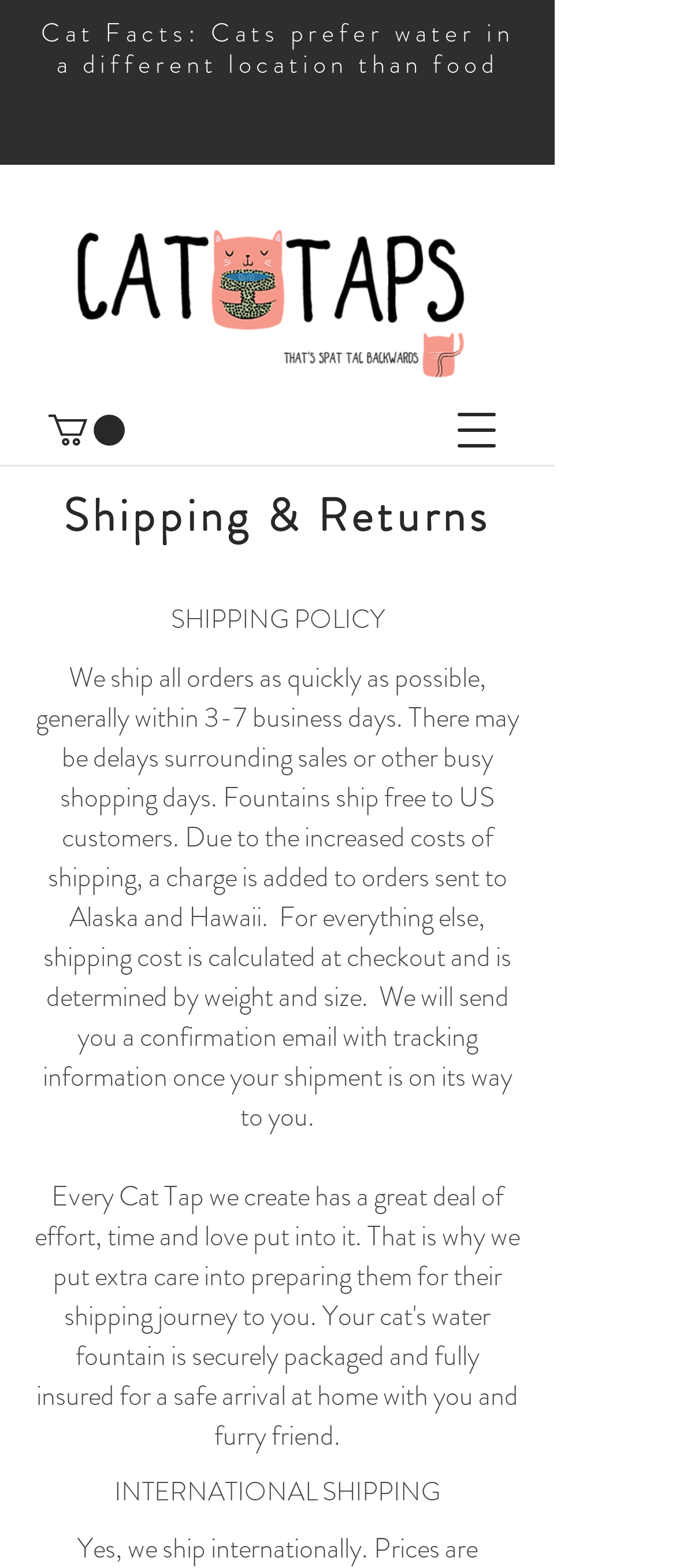How long does it take to ship orders?
Can you give a detailed and elaborate answer to the question?

The webpage states that 'We ship all orders as quickly as possible, generally within 3-7 business days.' This indicates that the typical shipping time for orders is between 3 to 7 business days.